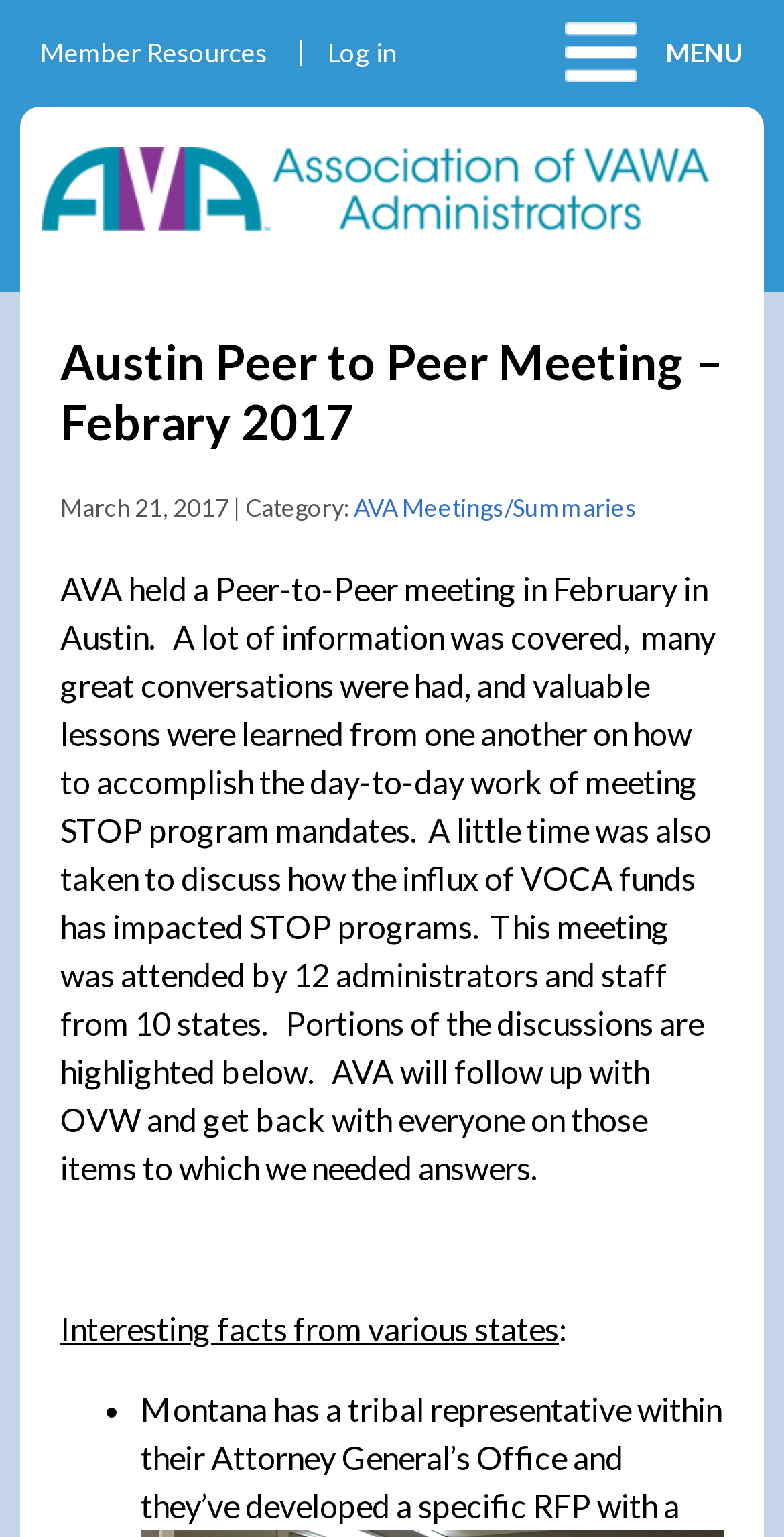Produce a meticulous description of the webpage.

The webpage appears to be a meeting summary page for the Association of VAWA Administrators. At the top right corner, there is a "MENU" button. Below it, there are three links: "Member Resources", "Log in", and "Association of VAWA Administrators", which also has an associated image. 

The main content of the page is divided into sections. The first section has a heading "Austin Peer to Peer Meeting – Febrary 2017" and a subheading "March 21, 2017 | Category:". Below this, there is a link to "AVA Meetings/Summaries". 

The main article starts with a paragraph describing the Peer-to-Peer meeting held in February in Austin, which was attended by 12 administrators and staff from 10 states. The meeting covered various topics, including the impact of VOCA funds on STOP programs. 

Further down, there is a section titled "Interesting facts from various states", which is followed by a list of bullet points. The first bullet point mentions Montana's tribal representative within their Attorney General’s Office and their specific RFP development.